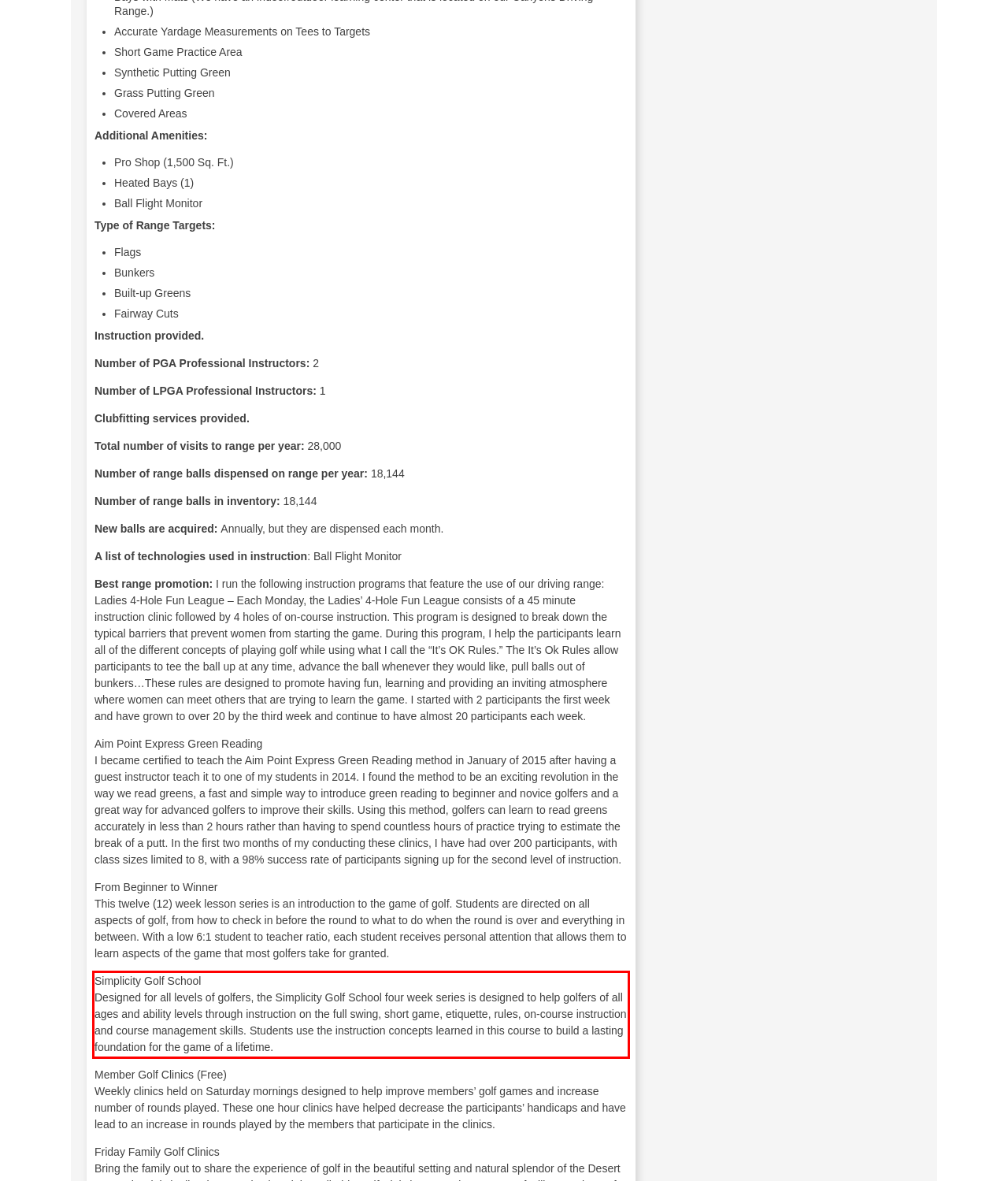Given a webpage screenshot with a red bounding box, perform OCR to read and deliver the text enclosed by the red bounding box.

Simplicity Golf School Designed for all levels of golfers, the Simplicity Golf School four week series is designed to help golfers of all ages and ability levels through instruction on the full swing, short game, etiquette, rules, on-course instruction and course management skills. Students use the instruction concepts learned in this course to build a lasting foundation for the game of a lifetime.